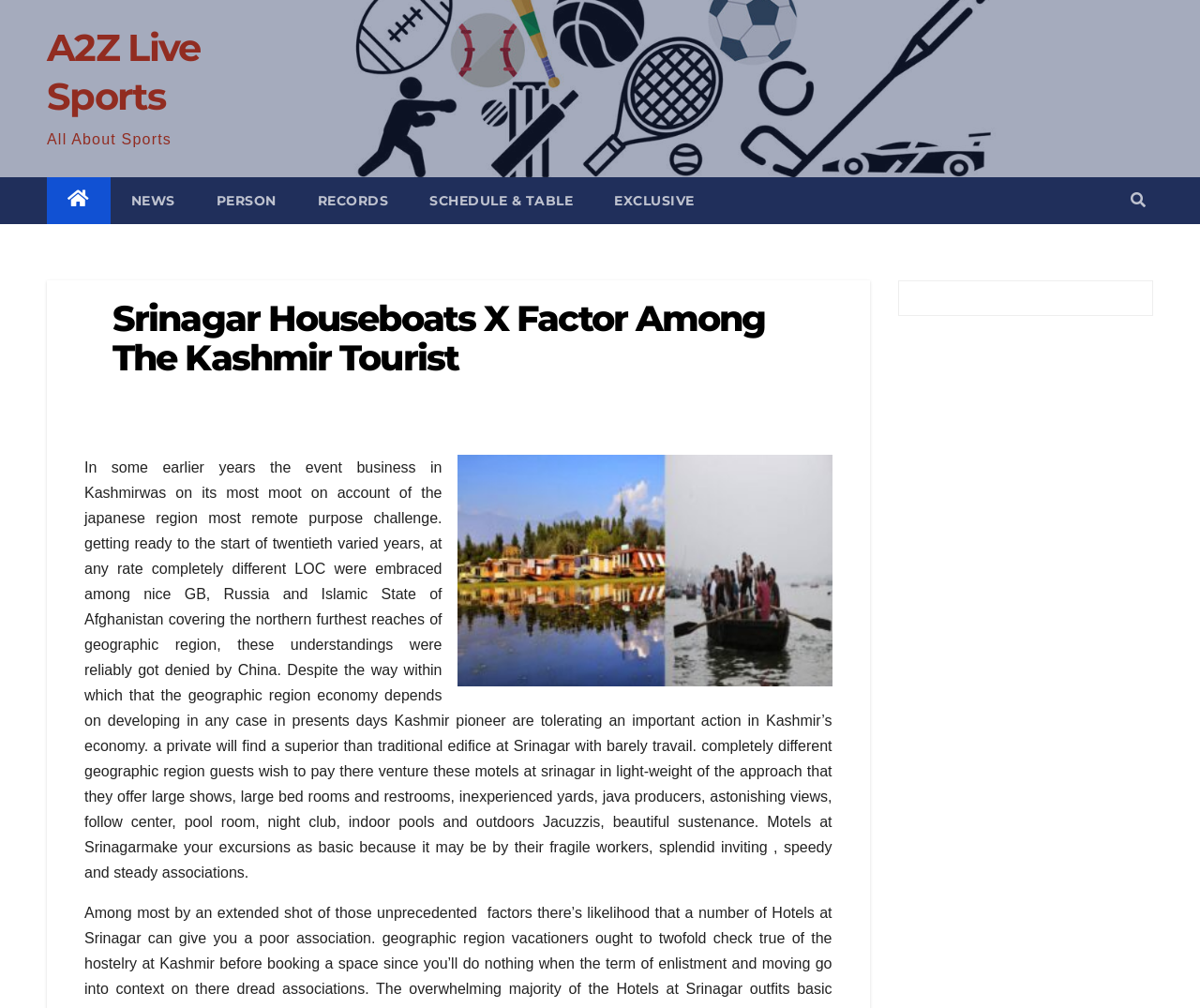Provide a brief response to the question below using a single word or phrase: 
What is the purpose of the hotels in Srinagar according to the webpage?

To make excursions easy